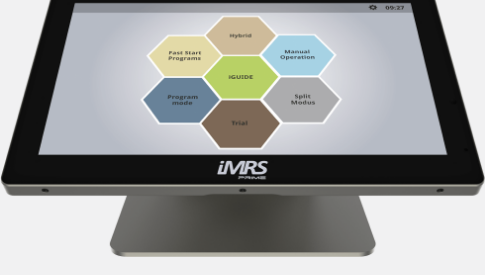Explain all the elements you observe in the image.

The image showcases the iMRS Prime device, a cutting-edge wellness system designed for personal and therapeutic use. The sleek touchscreen interface prominently displays various operational options arranged in a hexagonal layout, including "Fast Start Program," "Hybrid," "Manual Operation," "iGUIDE," "Trial," and "Split Modus." Each option is visually distinct, allowing users to easily navigate the system’s features. The device is mounted on a modern stand, emphasizing its user-friendly design. The screen’s background is softly lit, enhancing visibility and usability, making it an integral part of the user experience in utilizing PEMF (Pulsed Electromagnetic Field) technology for improved wellness and cellular function.